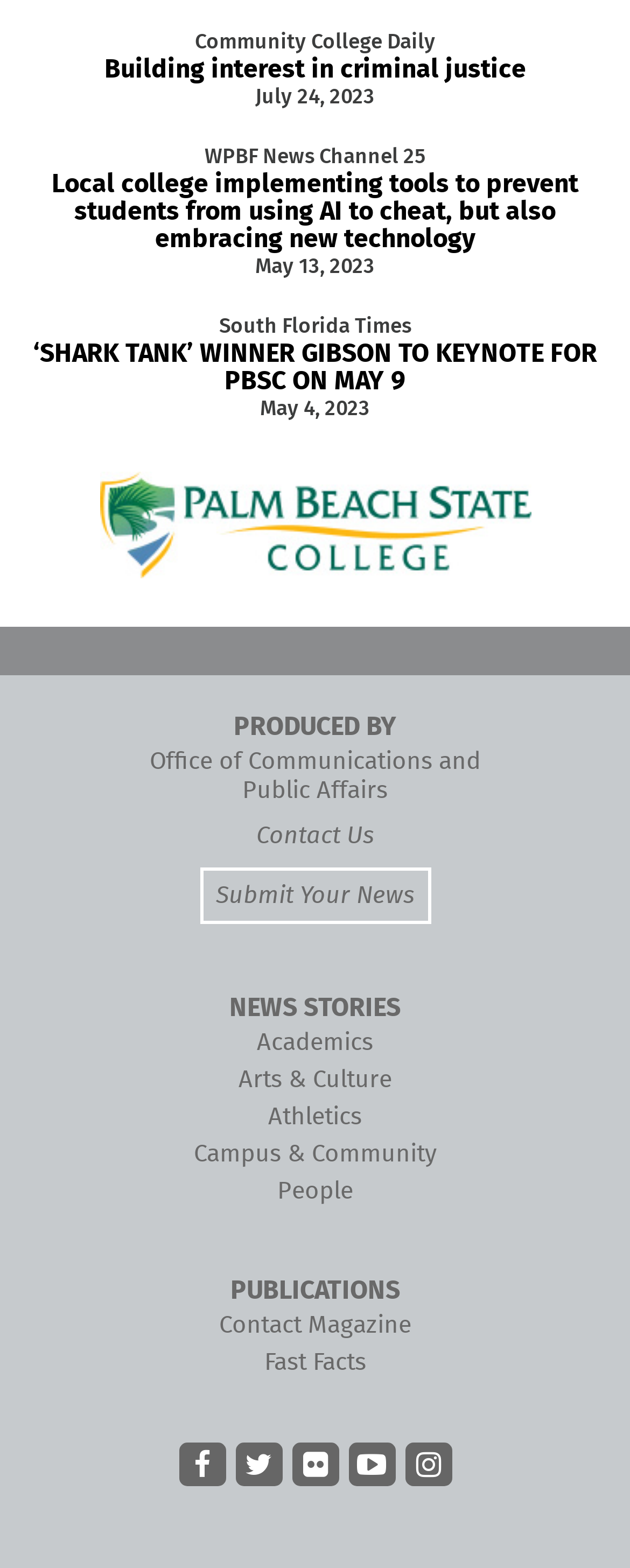Locate the bounding box coordinates of the item that should be clicked to fulfill the instruction: "Explore abstract topics".

None